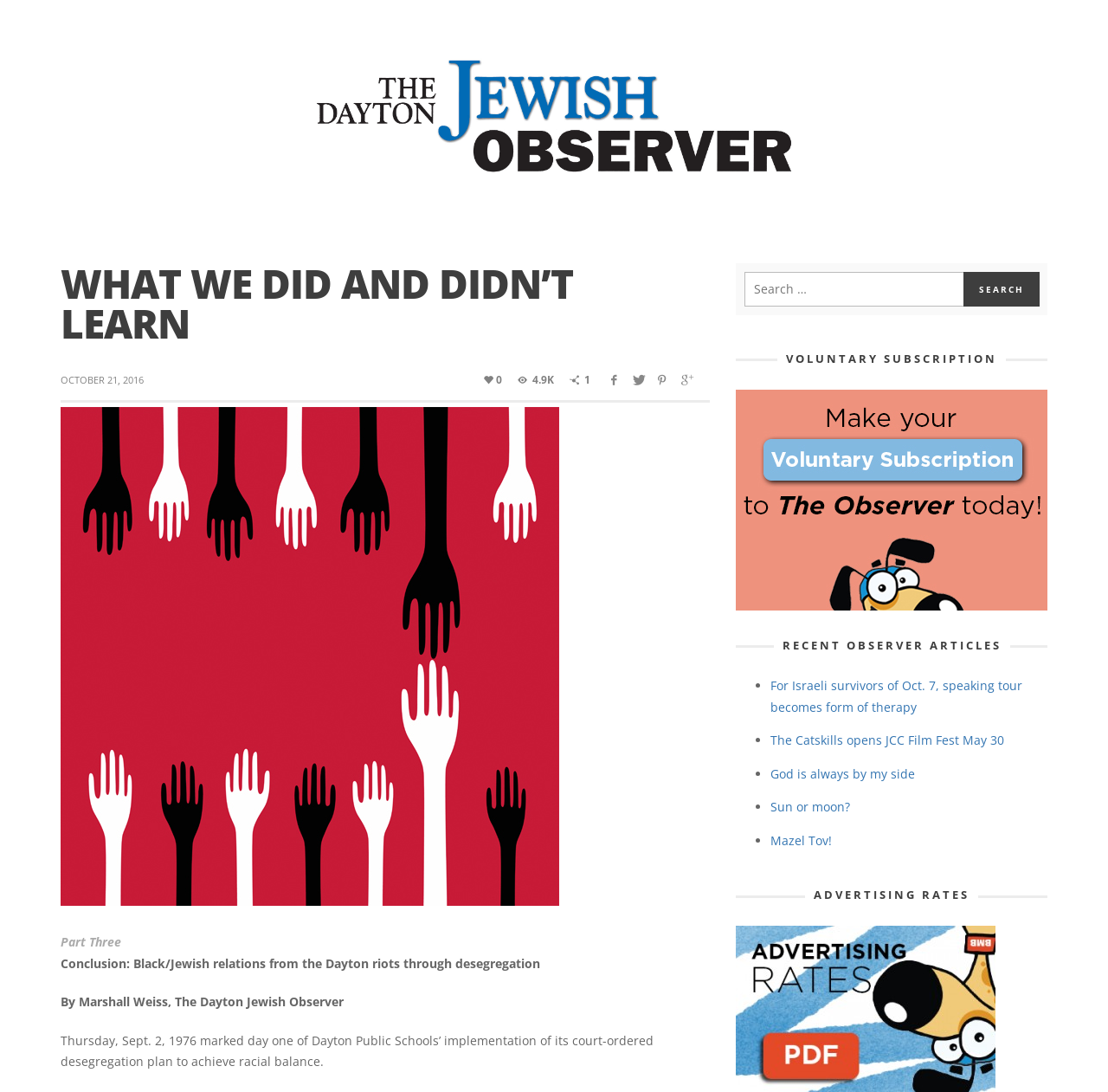Can you find the bounding box coordinates for the element that needs to be clicked to execute this instruction: "Check advertising rates"? The coordinates should be given as four float numbers between 0 and 1, i.e., [left, top, right, bottom].

[0.664, 0.804, 0.945, 0.828]